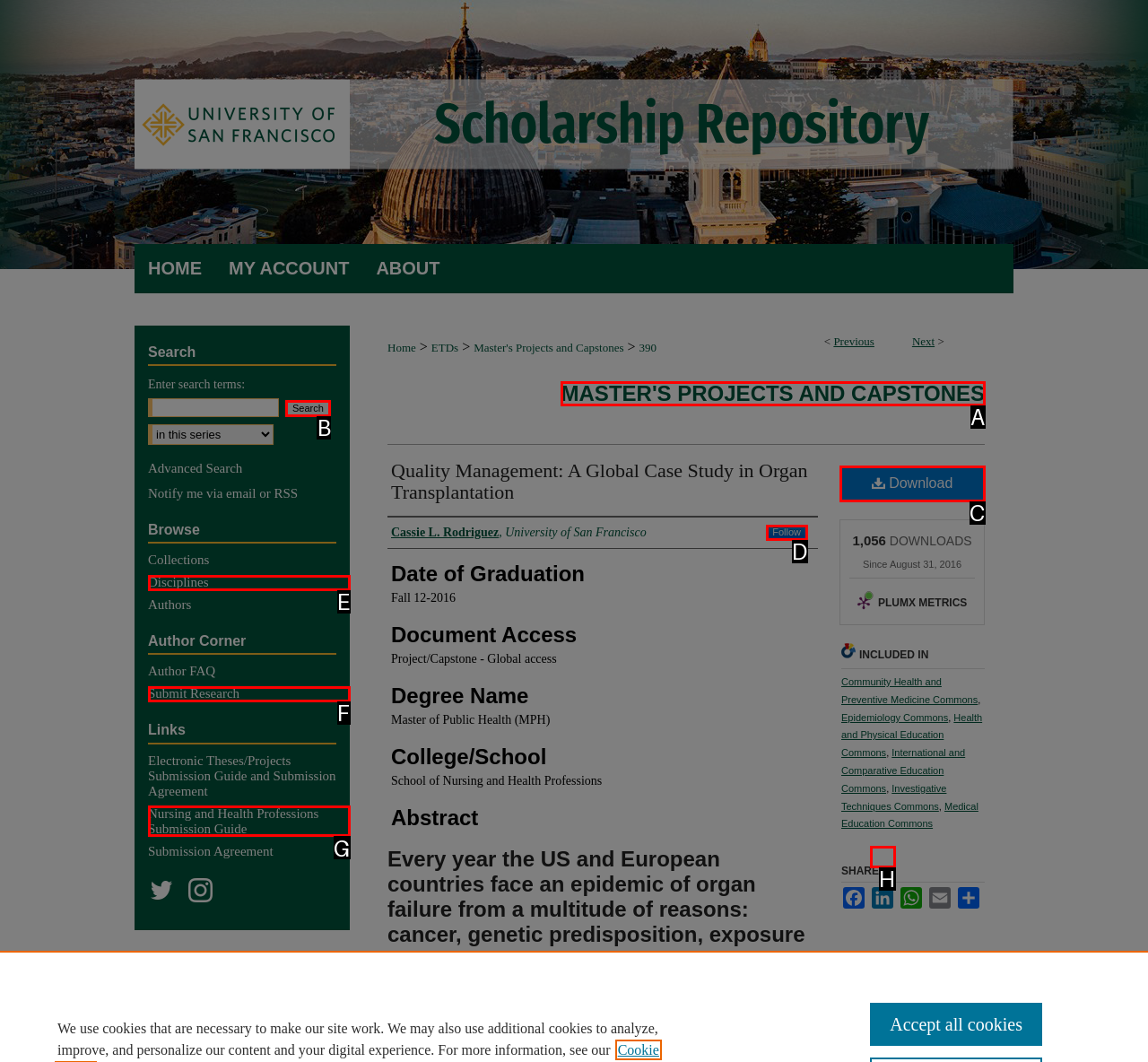To achieve the task: View the 'Master's Projects and Capstones' page, which HTML element do you need to click?
Respond with the letter of the correct option from the given choices.

A